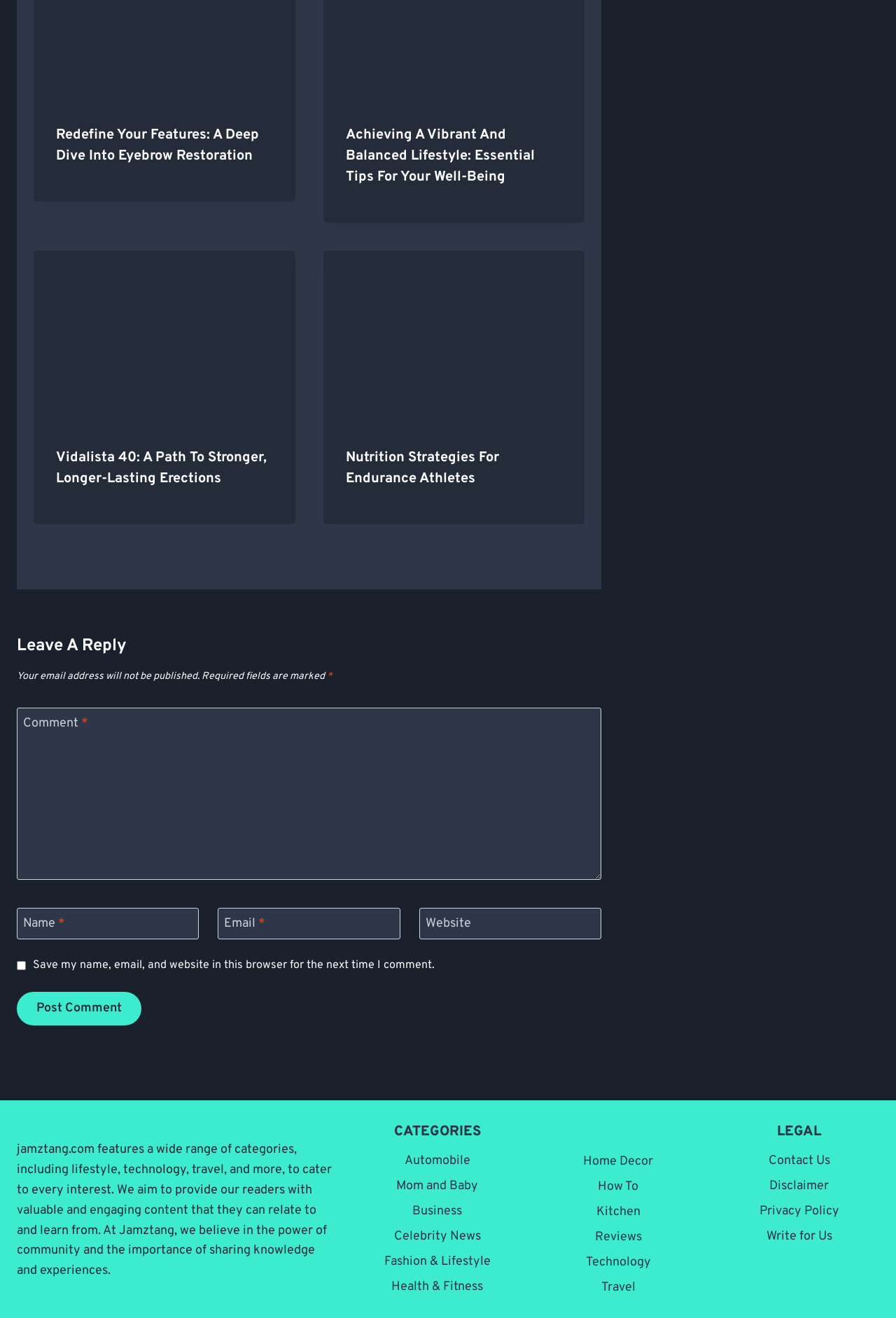Find the bounding box coordinates of the clickable region needed to perform the following instruction: "Click the link to contact us". The coordinates should be provided as four float numbers between 0 and 1, i.e., [left, top, right, bottom].

[0.803, 0.872, 0.981, 0.891]